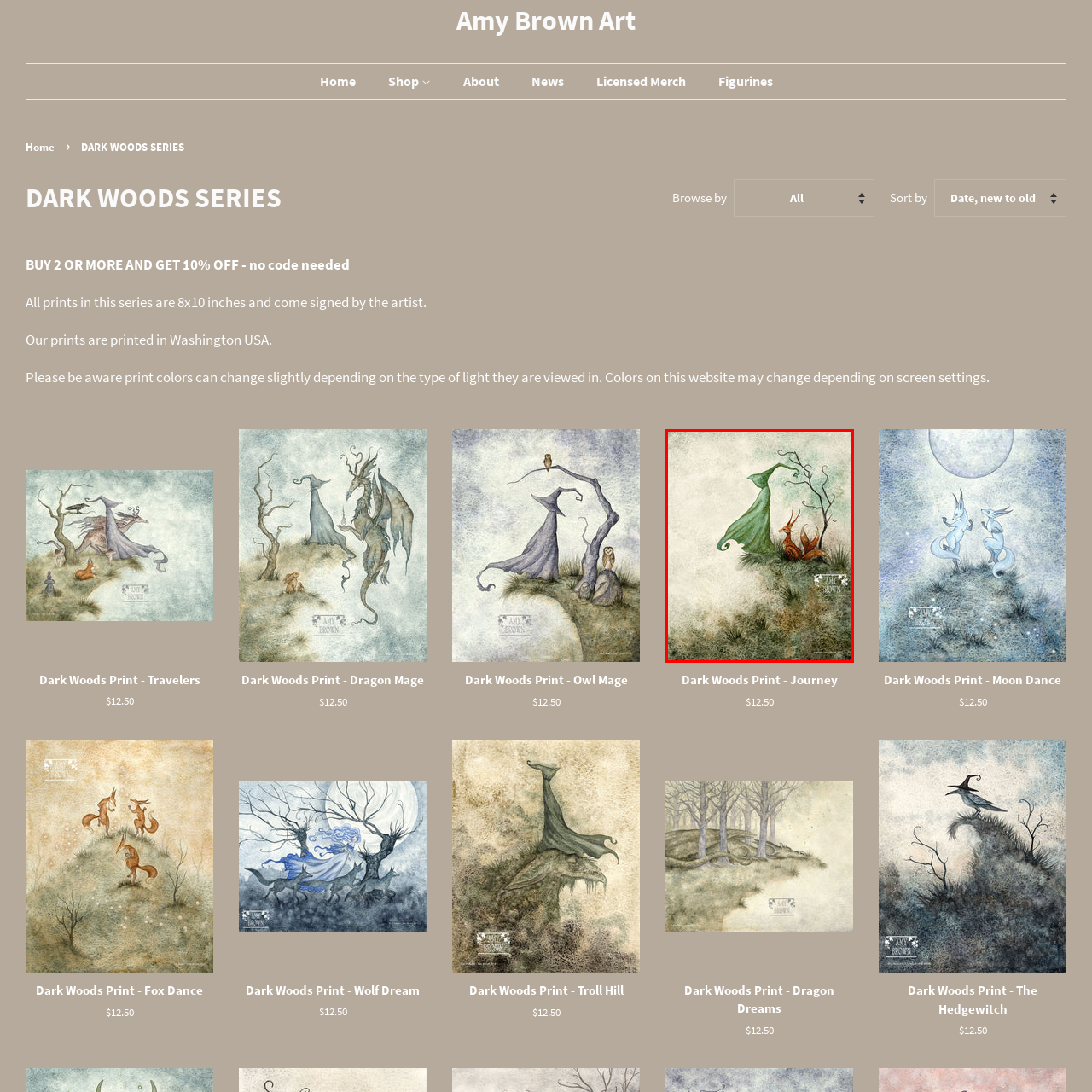How much does the print cost?
Focus on the visual details within the red bounding box and provide an in-depth answer based on your observations.

The caption states that the artwork is available for purchase at the price of $12.50, making it an accessible addition to any art collection.